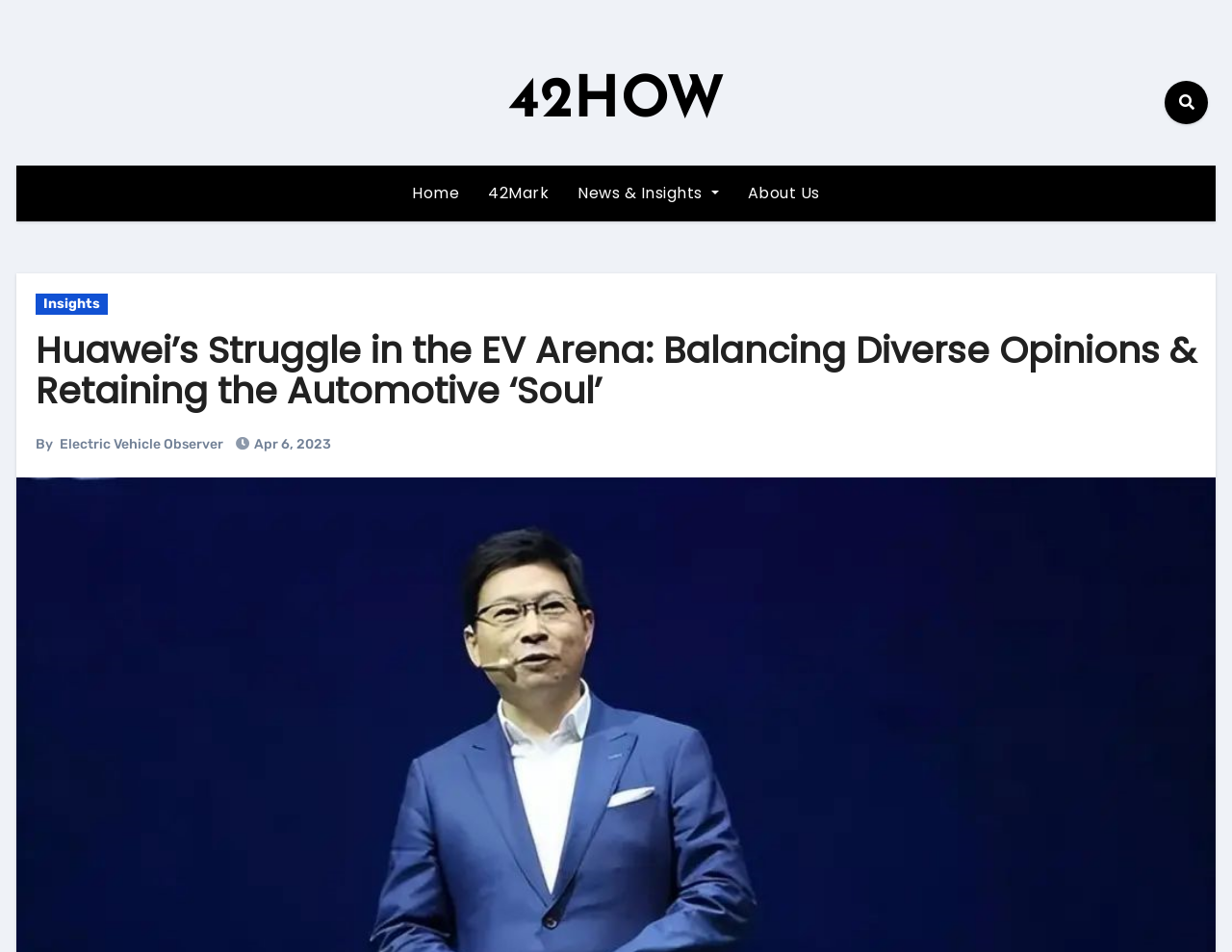Using details from the image, please answer the following question comprehensively:
What is the name of the website?

I found the website's name by looking at the link '42HOW' which is at the top of the webpage, indicating that it's the name of the website.